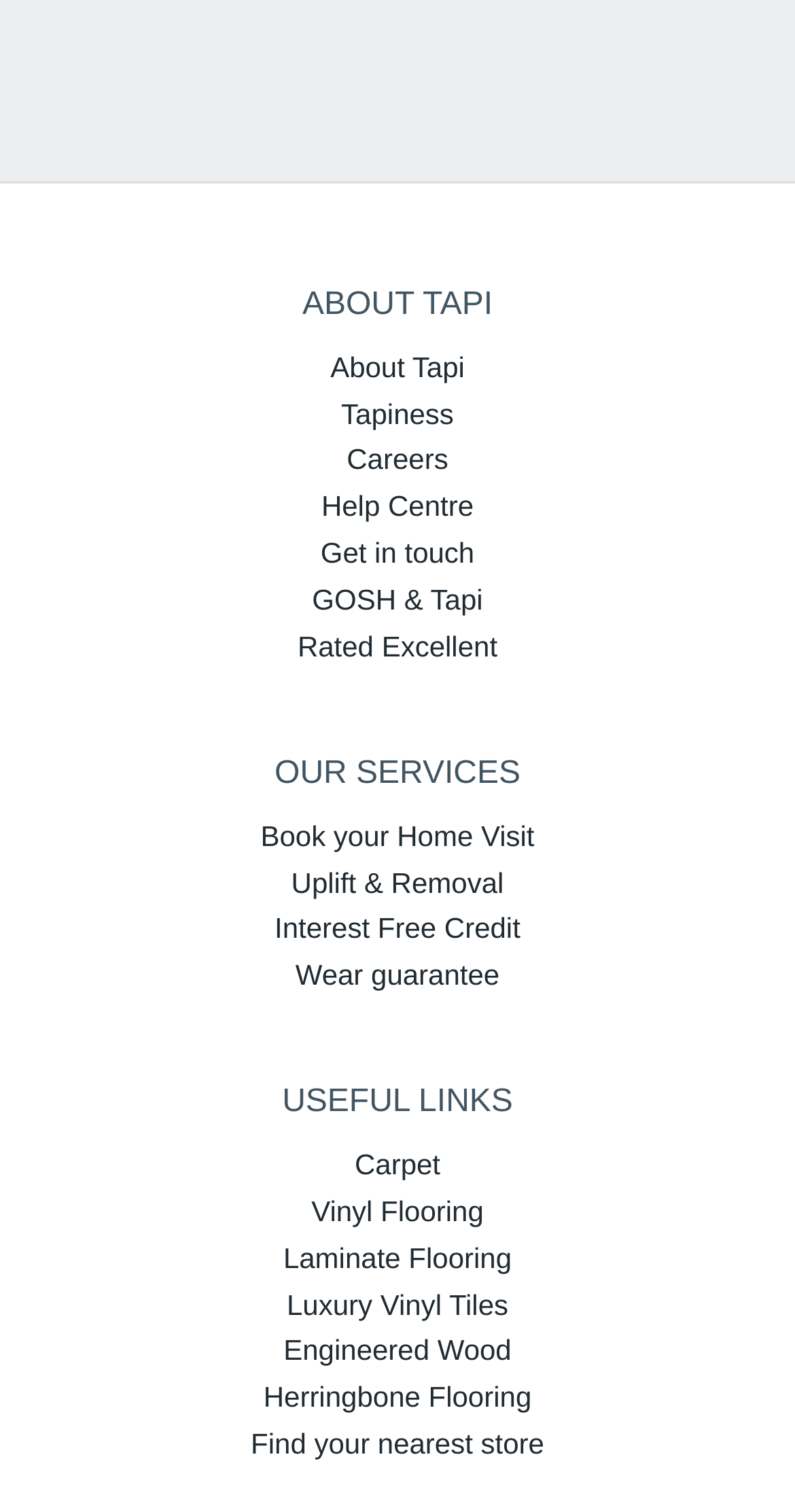Can you find the bounding box coordinates for the element that needs to be clicked to execute this instruction: "Learn about Tapi"? The coordinates should be given as four float numbers between 0 and 1, i.e., [left, top, right, bottom].

[0.416, 0.232, 0.584, 0.253]